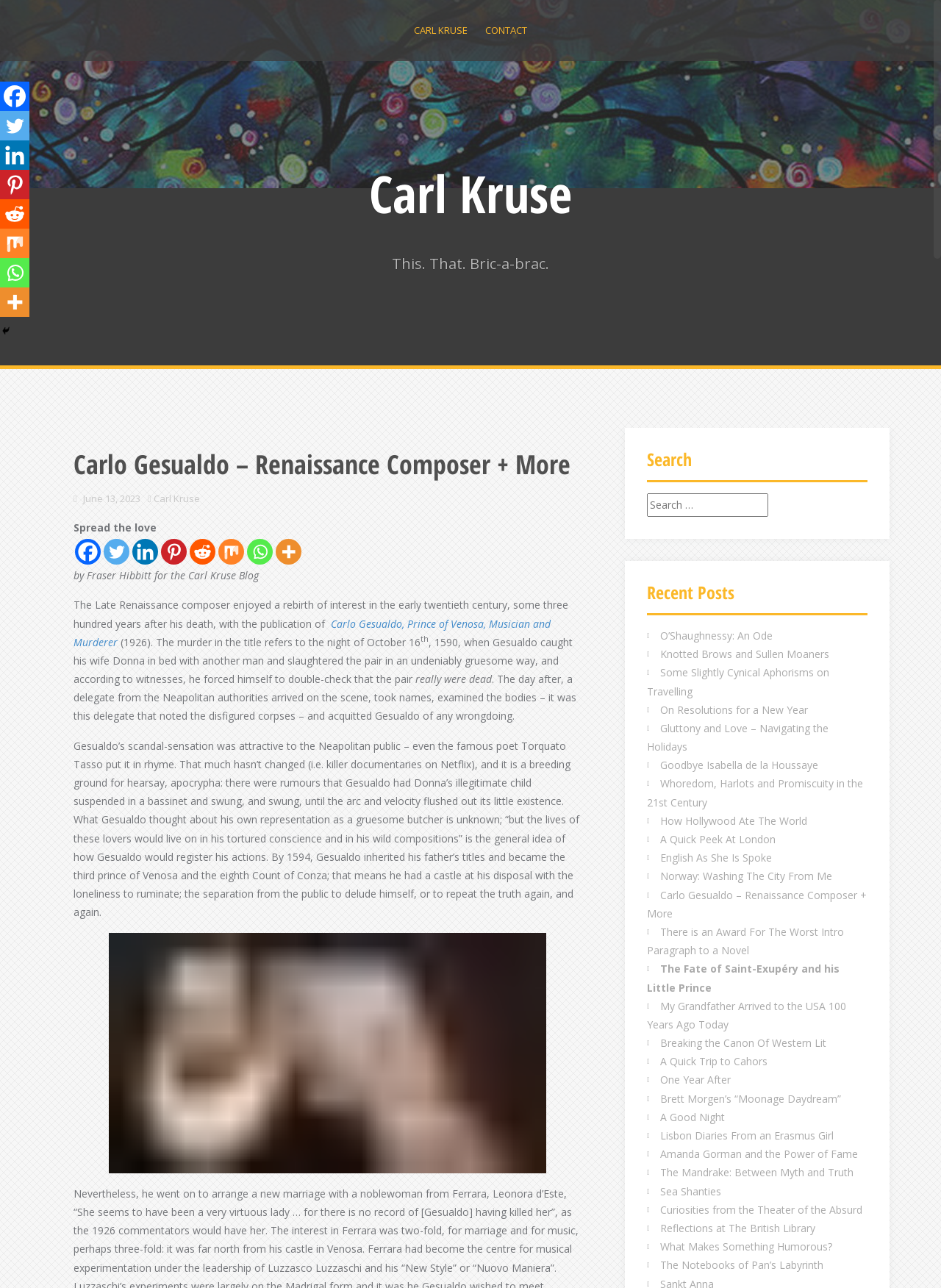How many years after his death did Carlo Gesualdo's music experience a rebirth of interest?
Refer to the image and respond with a one-word or short-phrase answer.

Three hundred years